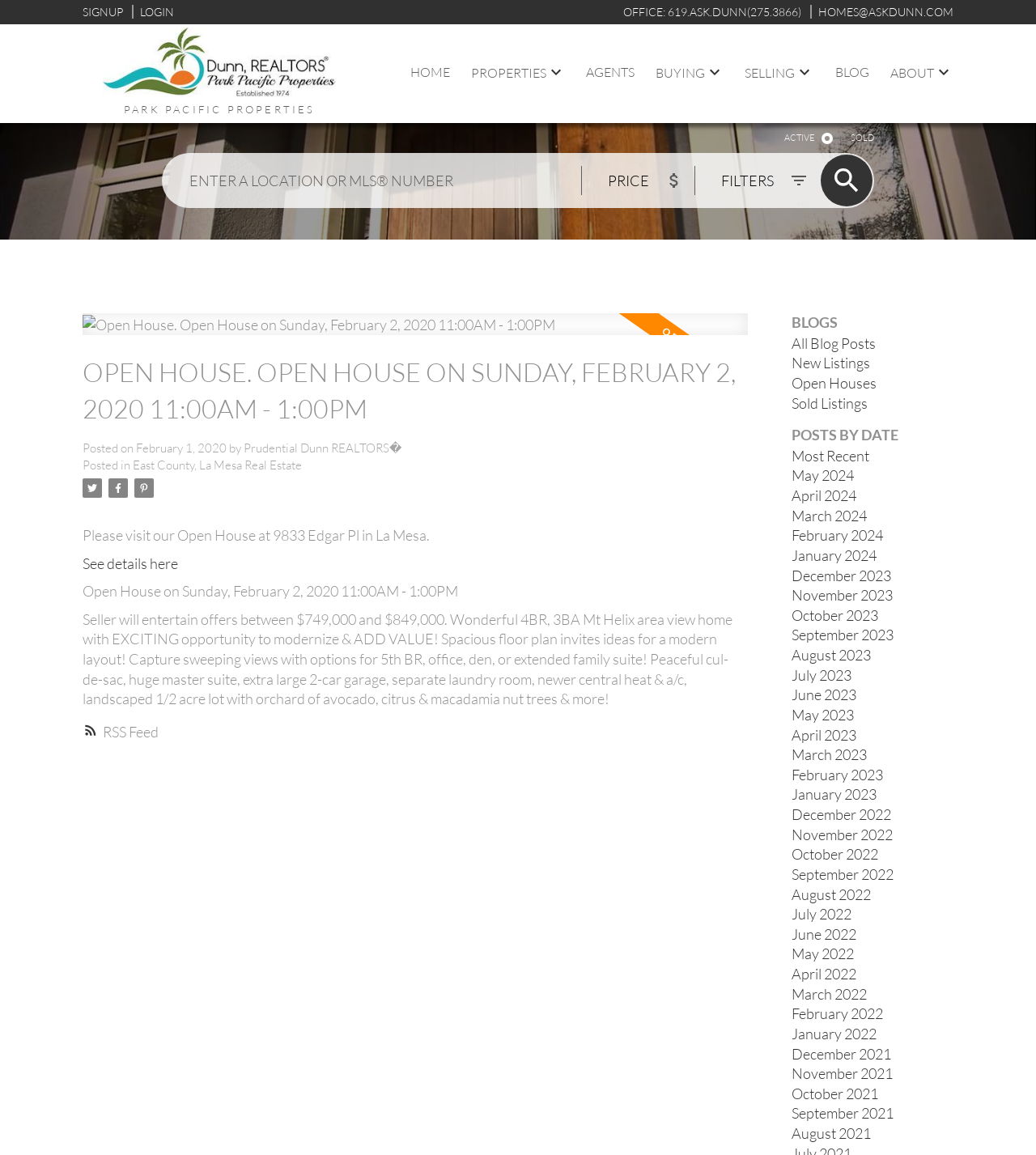Locate the bounding box of the user interface element based on this description: "Blog".

[0.806, 0.055, 0.839, 0.071]